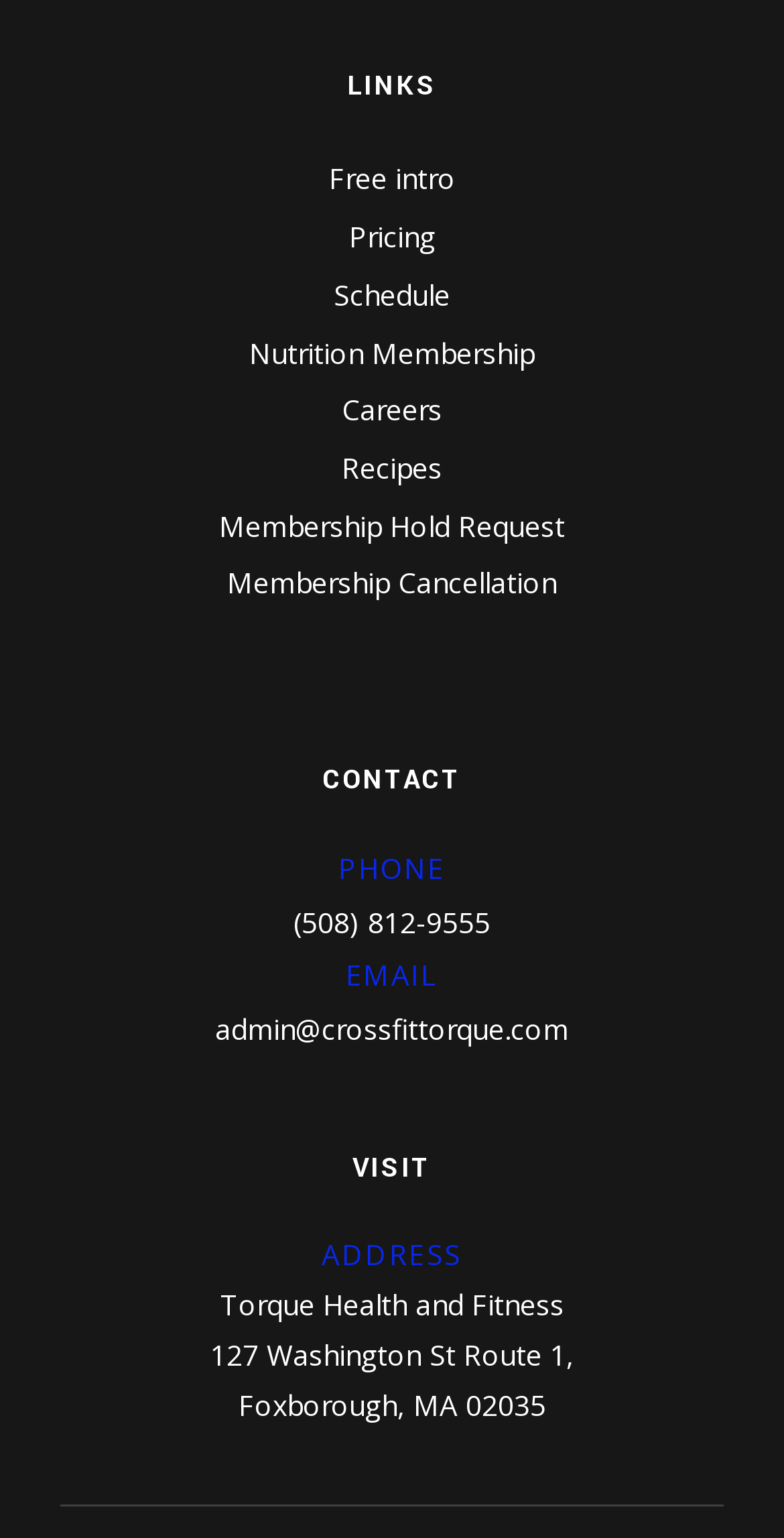What is the email address of the gym?
Using the image, elaborate on the answer with as much detail as possible.

I found the email address by looking at the 'CONTACT' section in the footer, where it says 'EMAIL' followed by the email address 'admin@crossfittorque.com'.